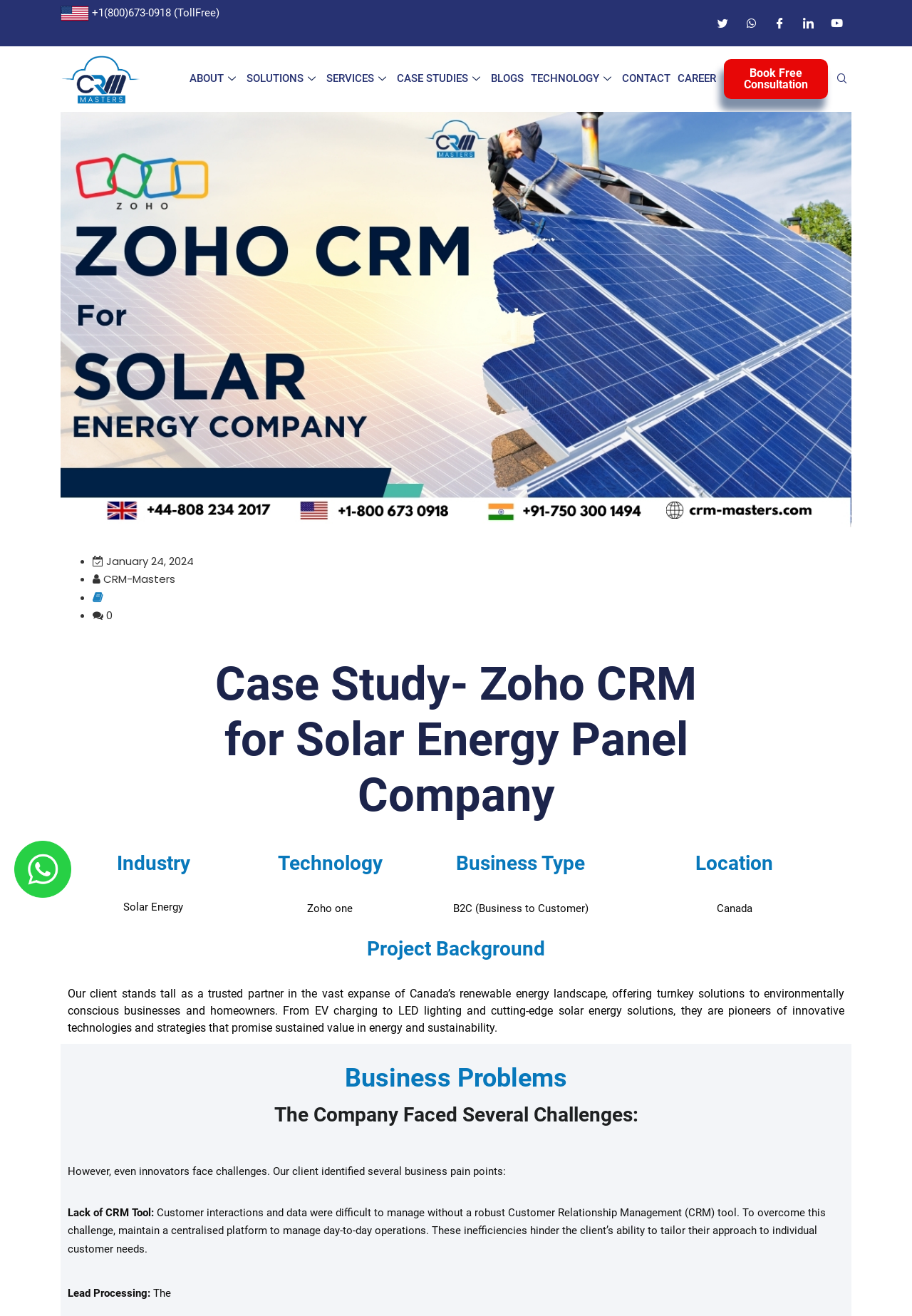Find the bounding box coordinates for the element that must be clicked to complete the instruction: "Click the CRM Masters link". The coordinates should be four float numbers between 0 and 1, indicated as [left, top, right, bottom].

[0.066, 0.041, 0.156, 0.08]